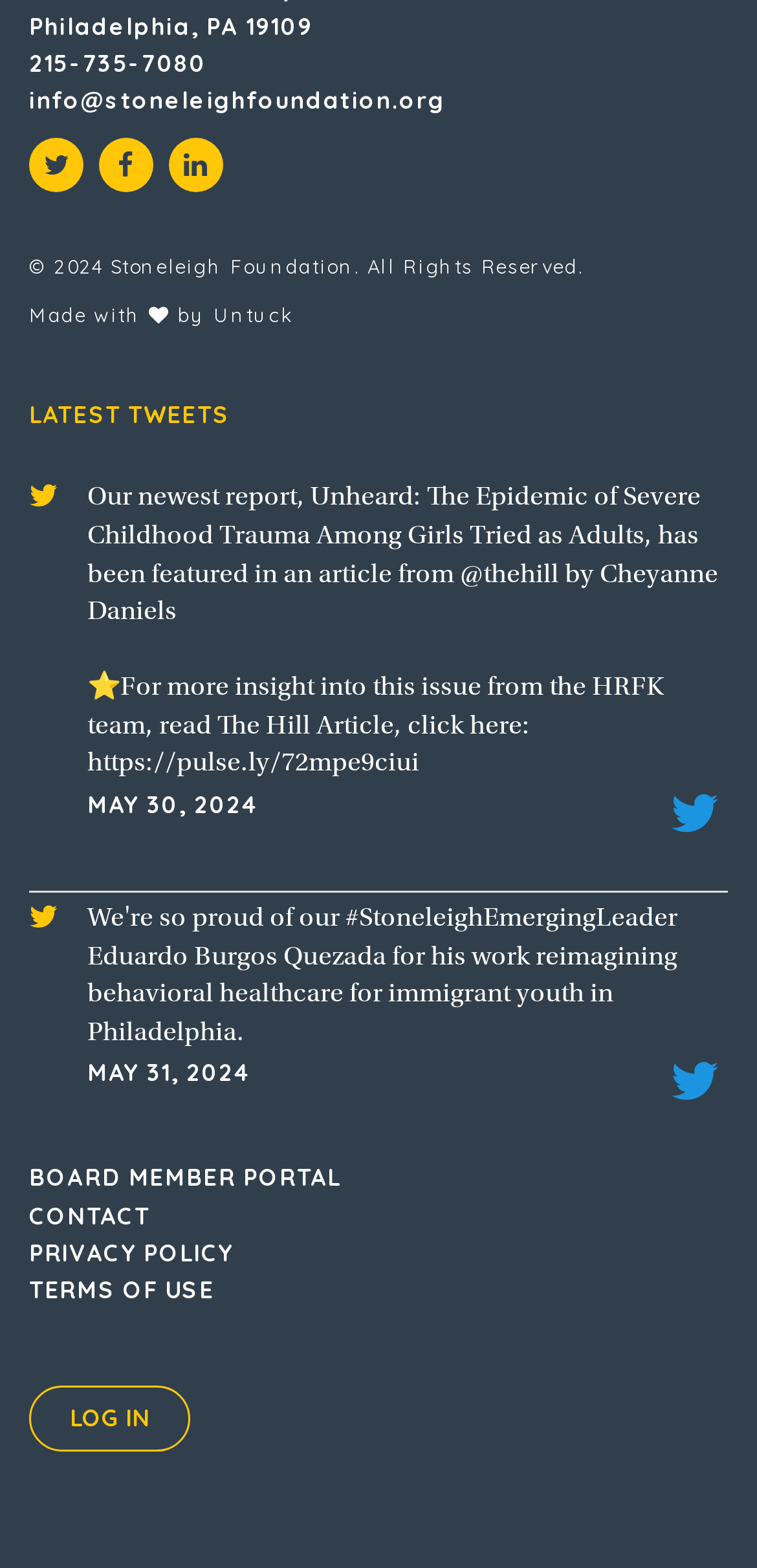Bounding box coordinates should be in the format (top-left x, top-left y, bottom-right x, bottom-right y) and all values should be floating point numbers between 0 and 1. Determine the bounding box coordinate for the UI element described as: Privacy Policy

[0.038, 0.789, 0.308, 0.808]